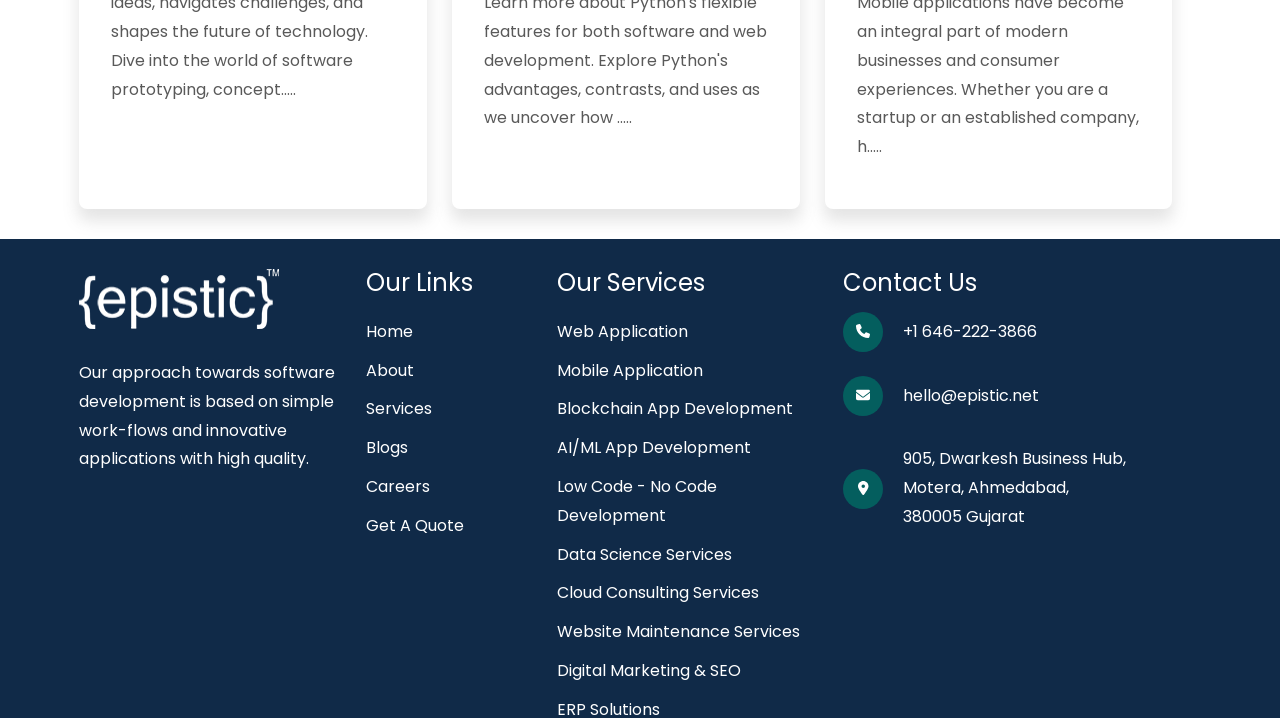What is the phone number?
Please provide a detailed and thorough answer to the question.

The phone number can be found in the 'Contact Us' section, in the link element with the text '+1 646-222-3866'.